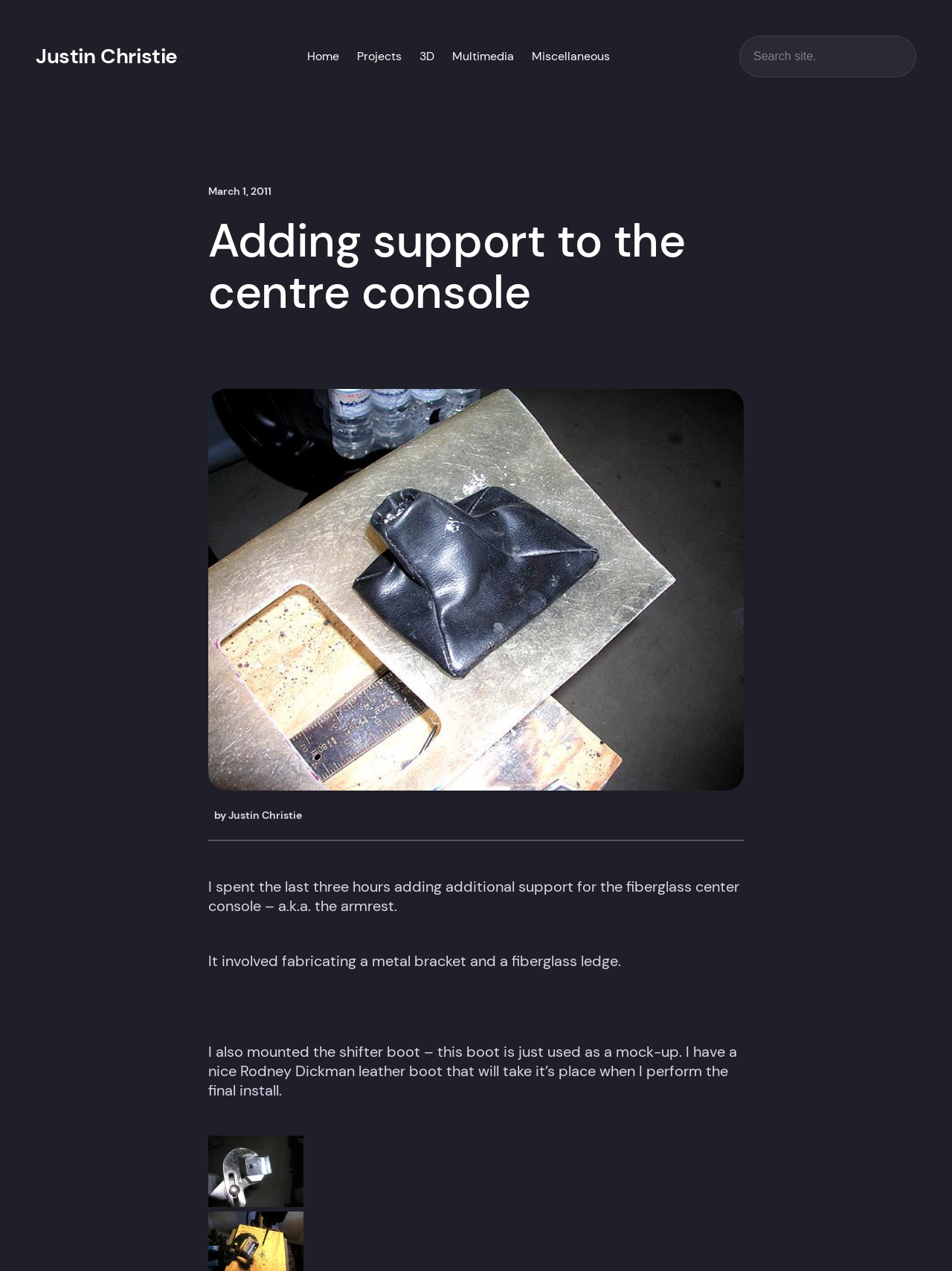Determine the bounding box coordinates of the UI element described by: "Multimedia".

[0.475, 0.031, 0.54, 0.058]